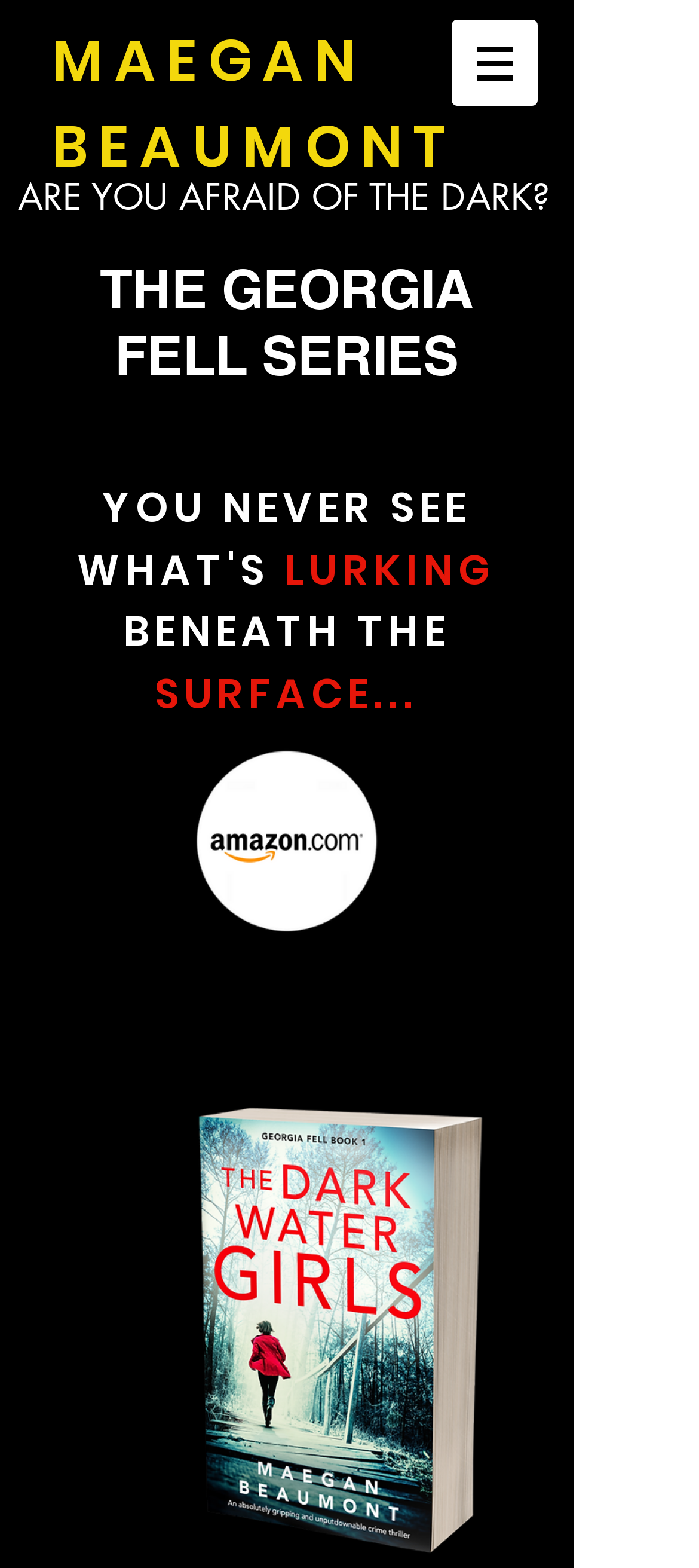Please give a short response to the question using one word or a phrase:
What is the text on the second heading?

ARE YOU AFRAID OF THE DARK?